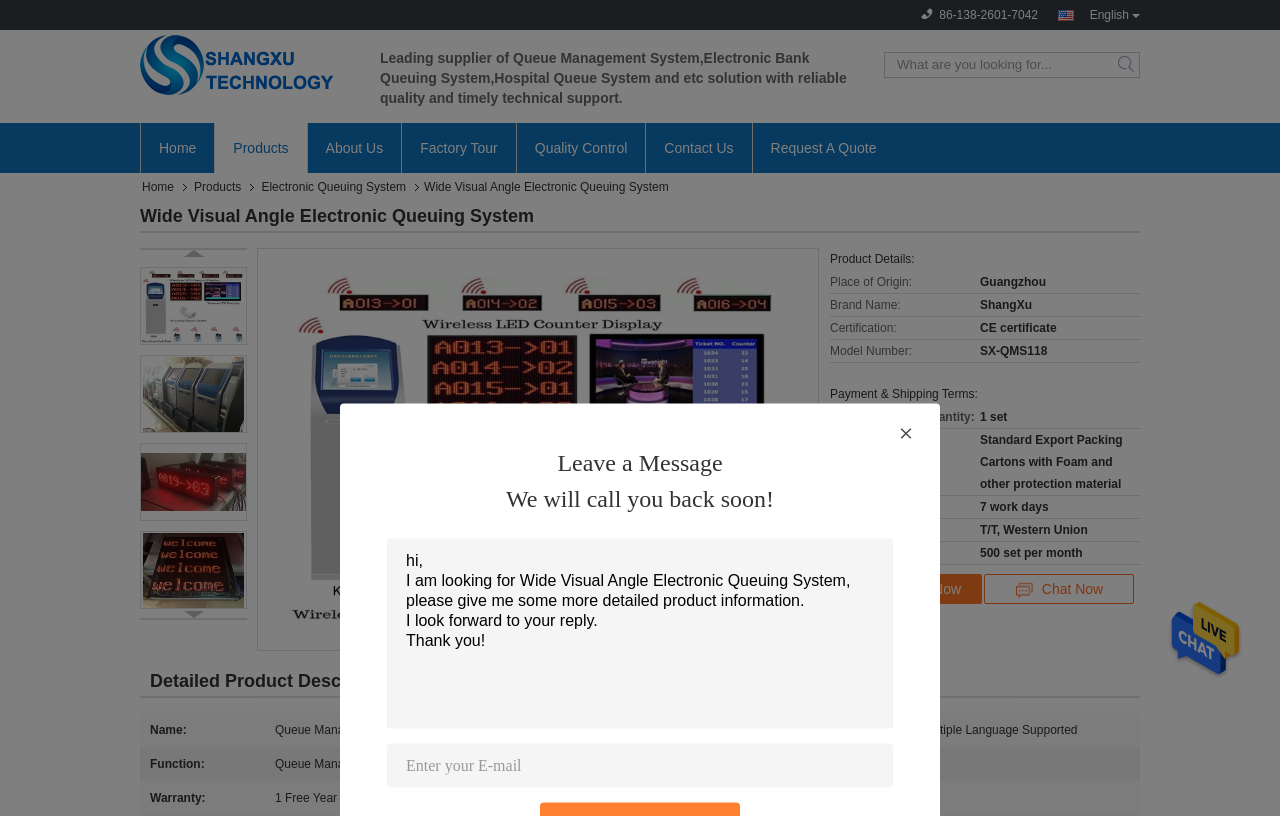Locate the bounding box coordinates of the area to click to fulfill this instruction: "Leave a message". The bounding box should be presented as four float numbers between 0 and 1, in the order [left, top, right, bottom].

[0.435, 0.551, 0.565, 0.583]